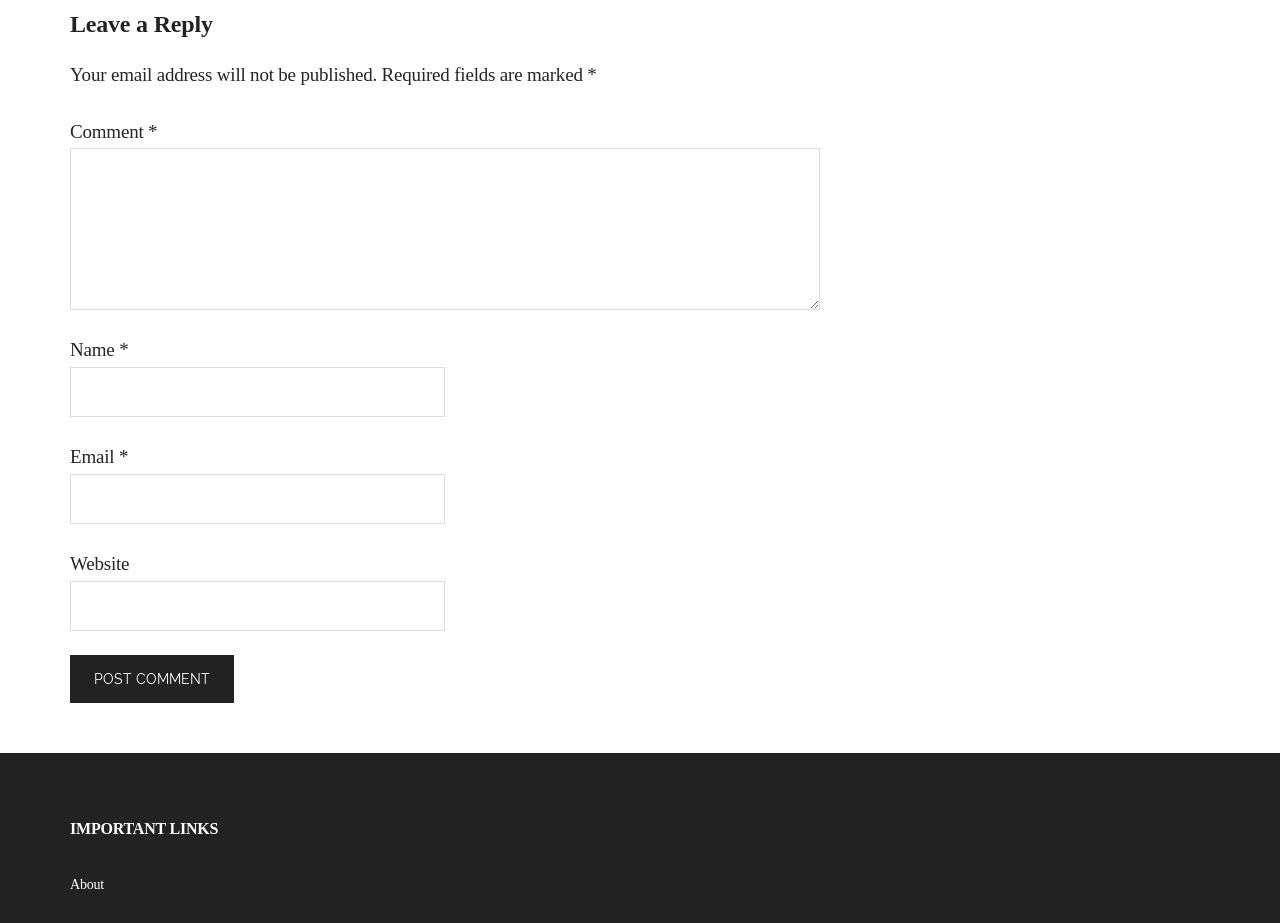Provide the bounding box coordinates in the format (top-left x, top-left y, bottom-right x, bottom-right y). All values are floating point numbers between 0 and 1. Determine the bounding box coordinate of the UI element described as: About

[0.055, 0.951, 0.081, 0.967]